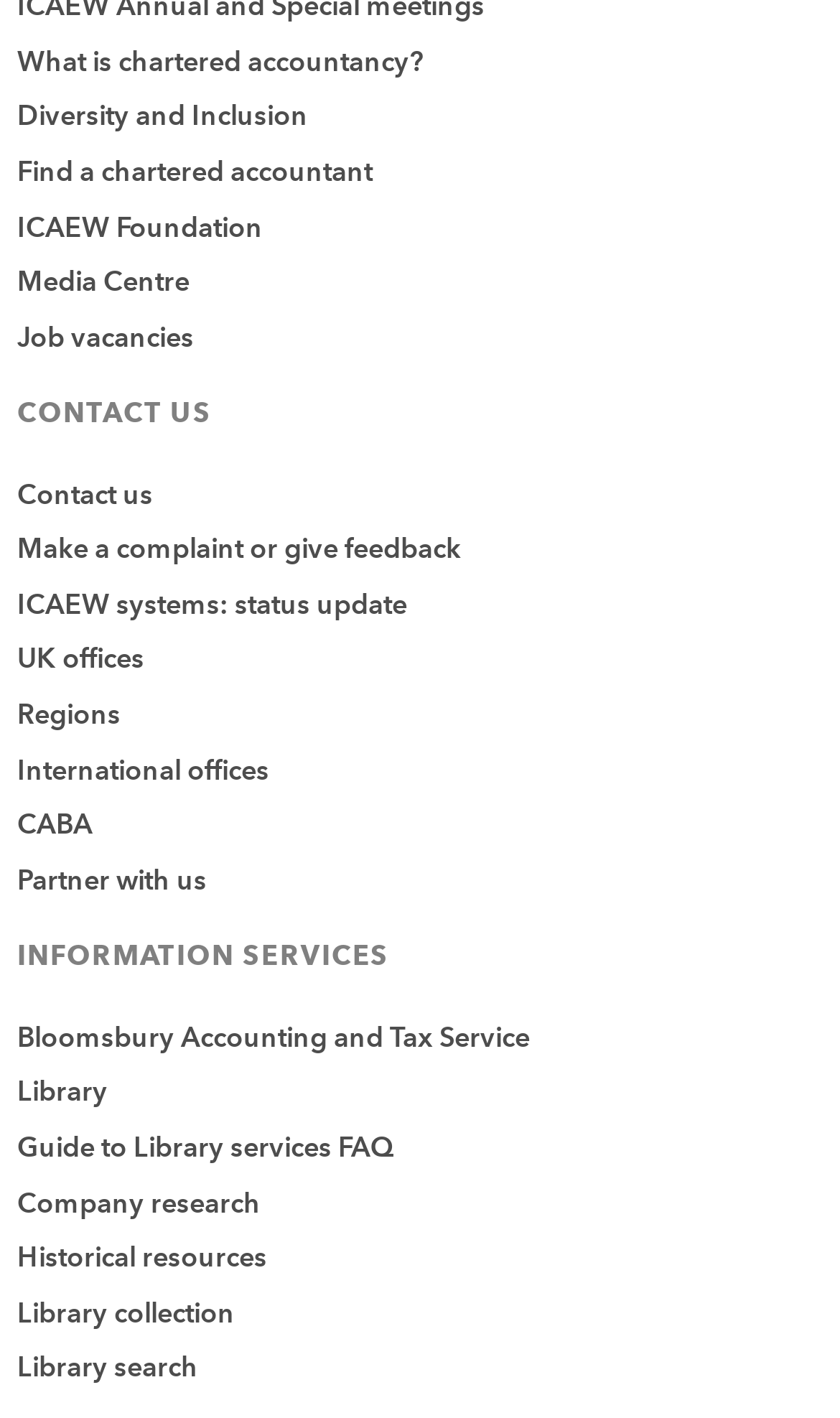Based on the image, provide a detailed response to the question:
What is the main topic of the first heading?

The first heading on the webpage is 'Q. What is a cold review?' which suggests that the main topic of this heading is related to cold reviews.